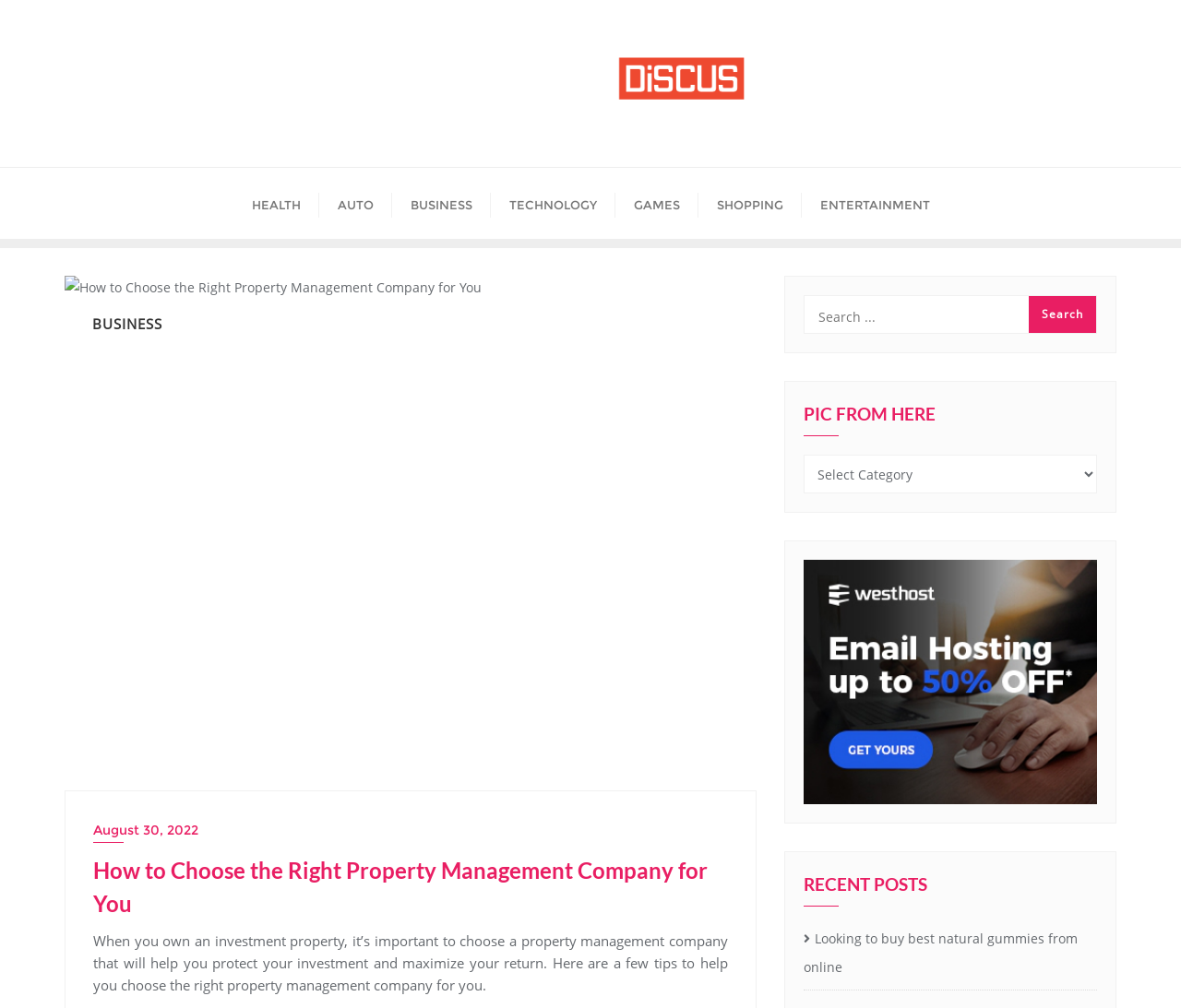Find the bounding box coordinates of the element to click in order to complete the given instruction: "Click the logo."

[0.37, 0.046, 0.63, 0.111]